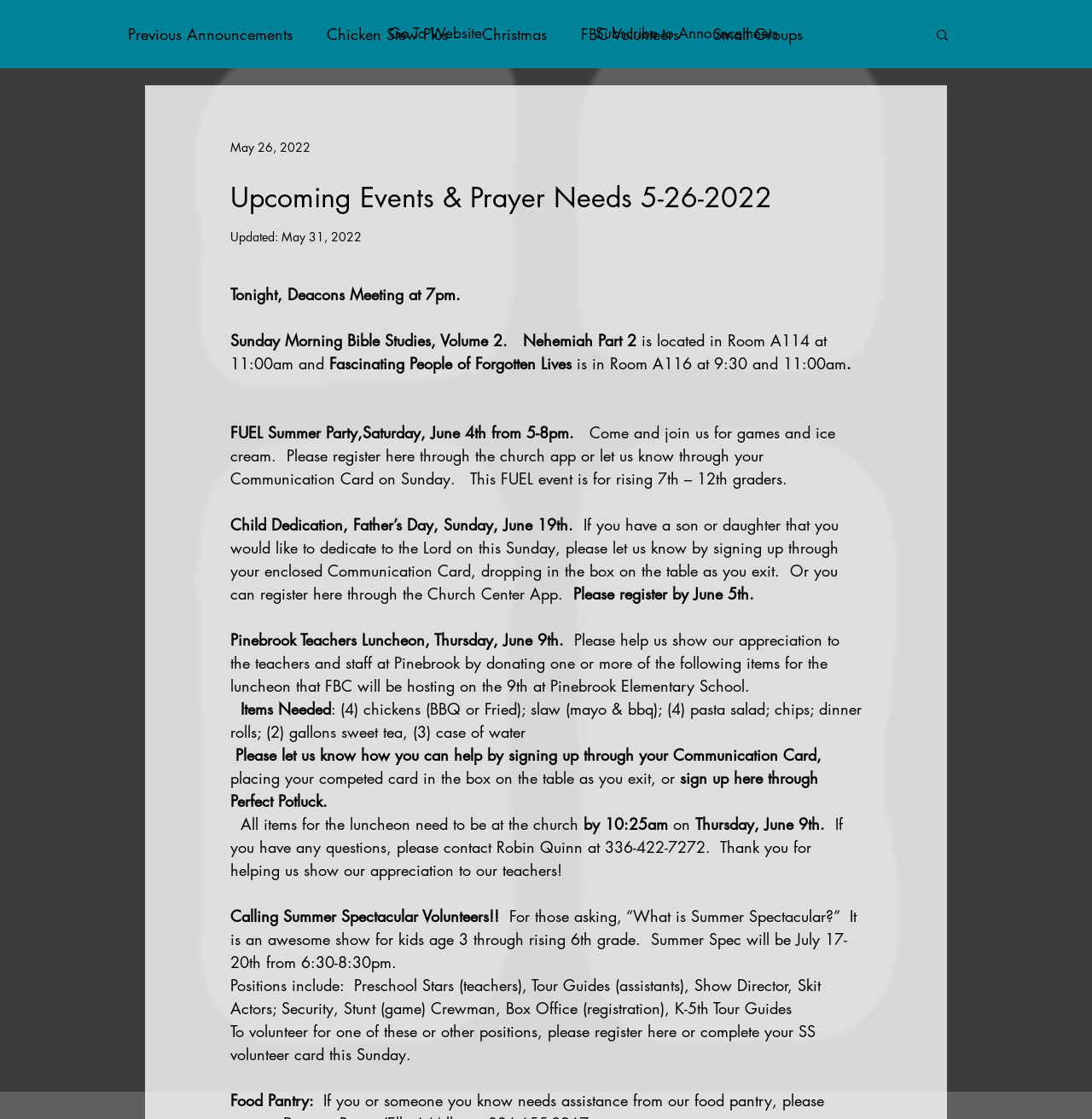Locate the bounding box of the UI element described by: "here" in the given webpage screenshot.

[0.593, 0.912, 0.62, 0.931]